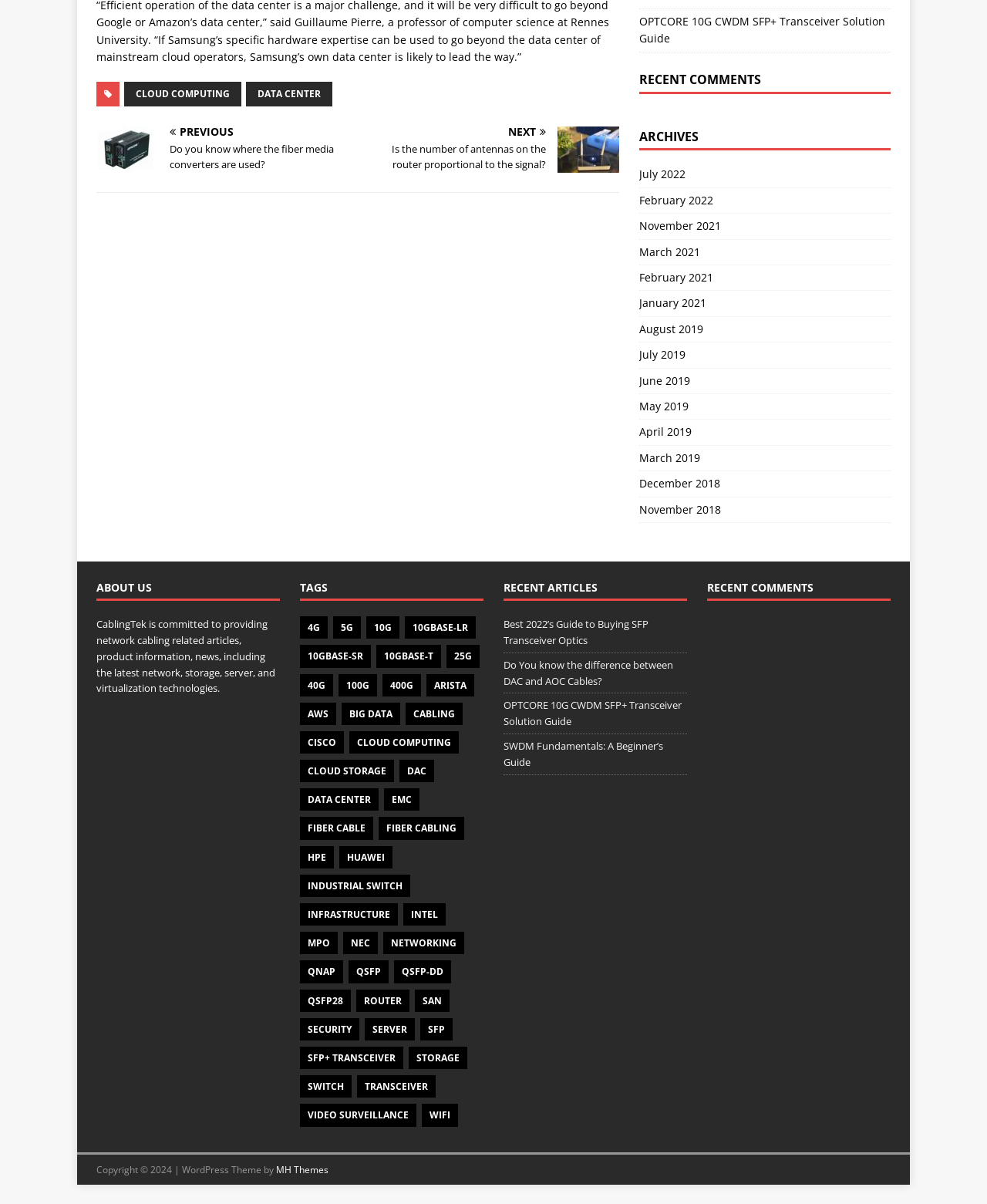Please specify the bounding box coordinates in the format (top-left x, top-left y, bottom-right x, bottom-right y), with all values as floating point numbers between 0 and 1. Identify the bounding box of the UI element described by: November 2021

[0.647, 0.178, 0.902, 0.198]